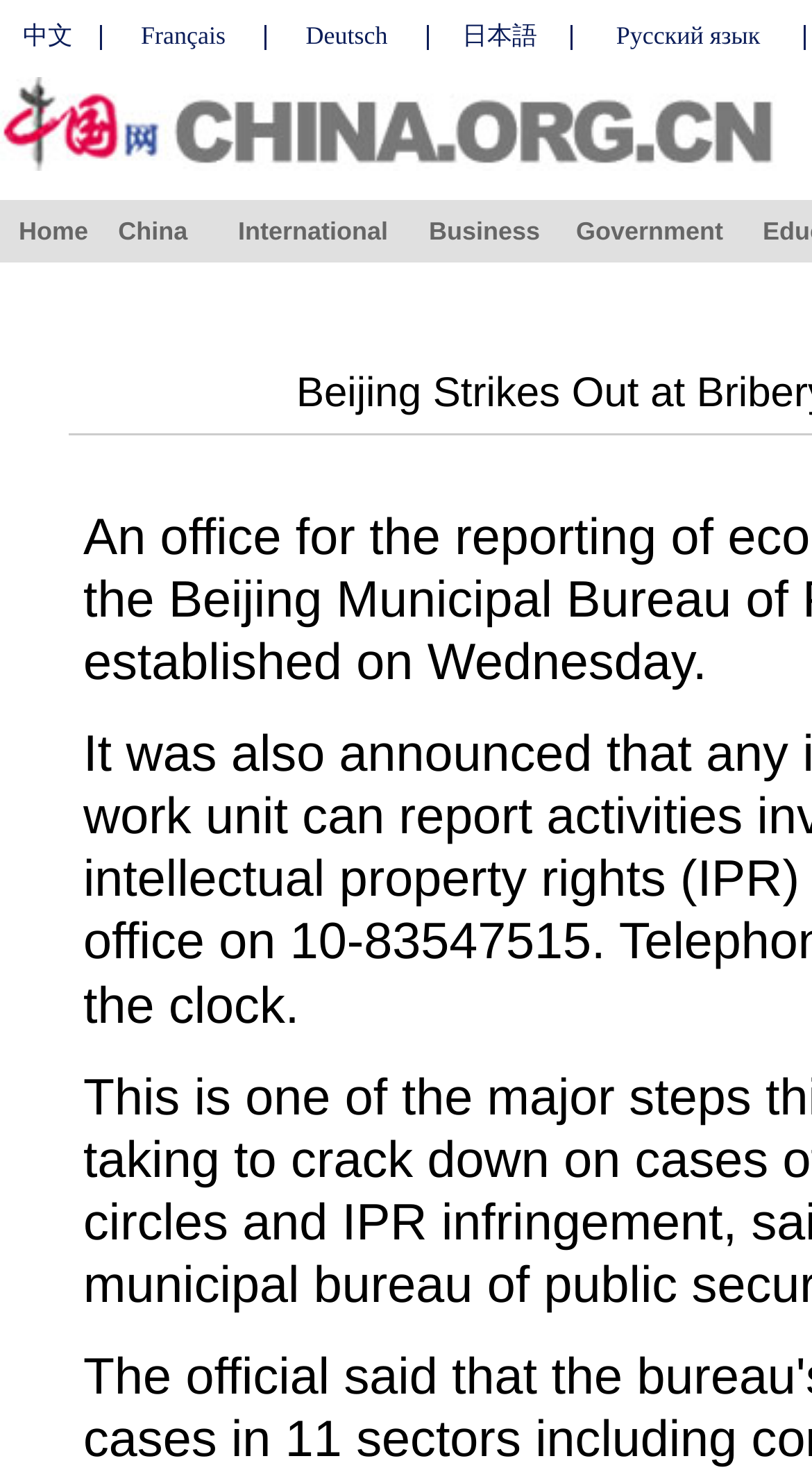Provide a short answer to the following question with just one word or phrase: Is there a logo on the top-left corner of the webpage?

Yes